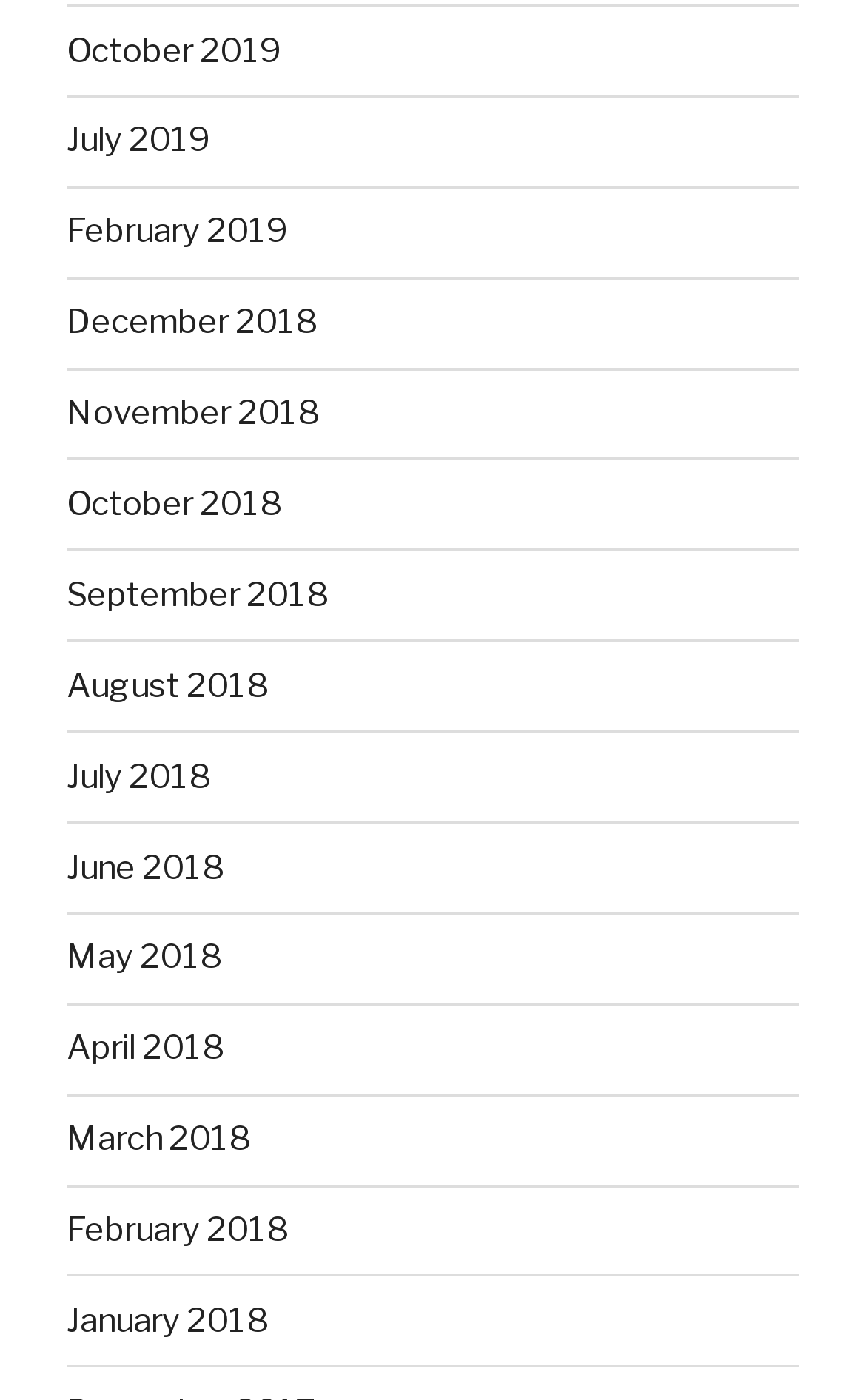Give a succinct answer to this question in a single word or phrase: 
Are there any links available for the month of June?

Yes